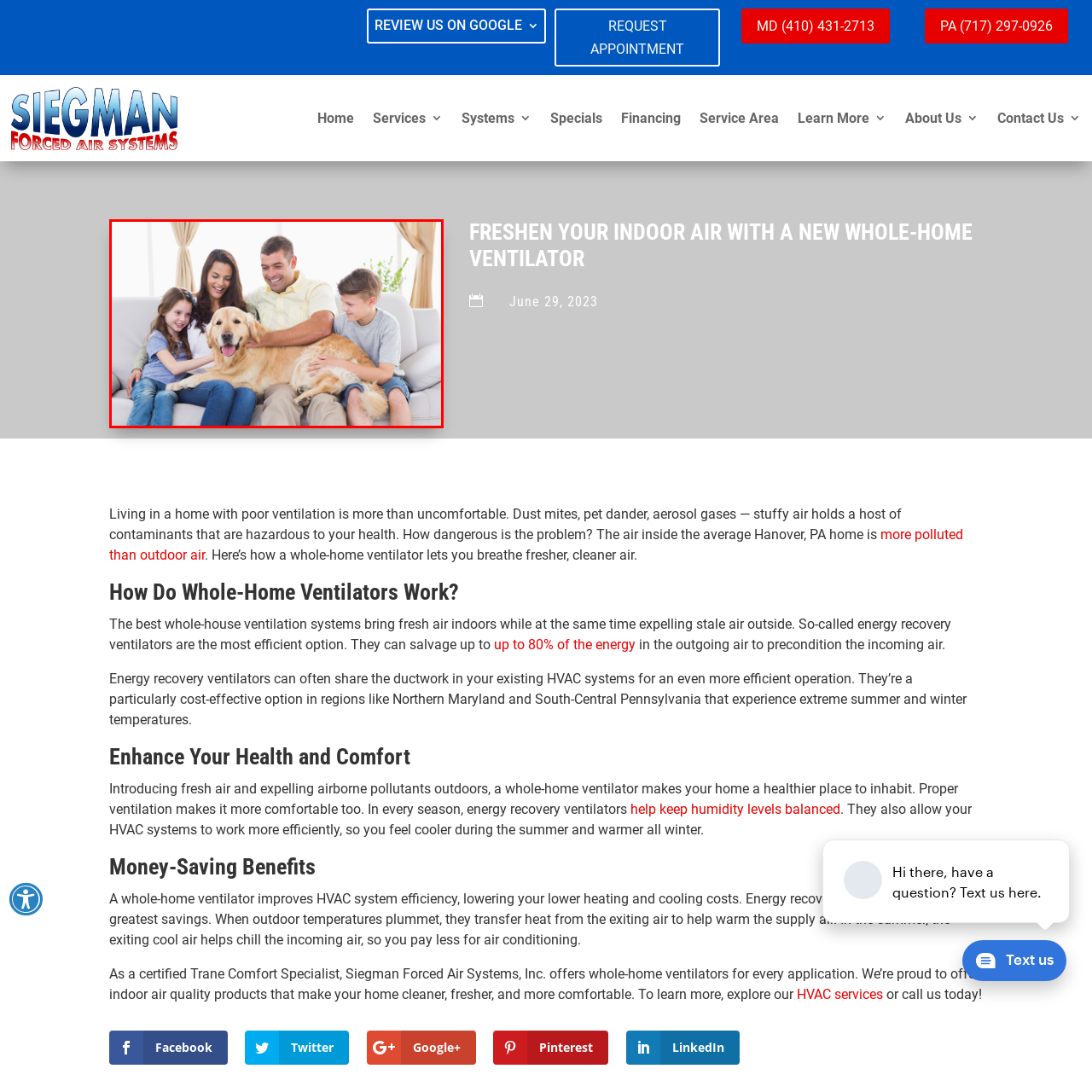Examine the portion of the image marked by the red rectangle, How many children are in the image? Answer concisely using a single word or phrase.

two